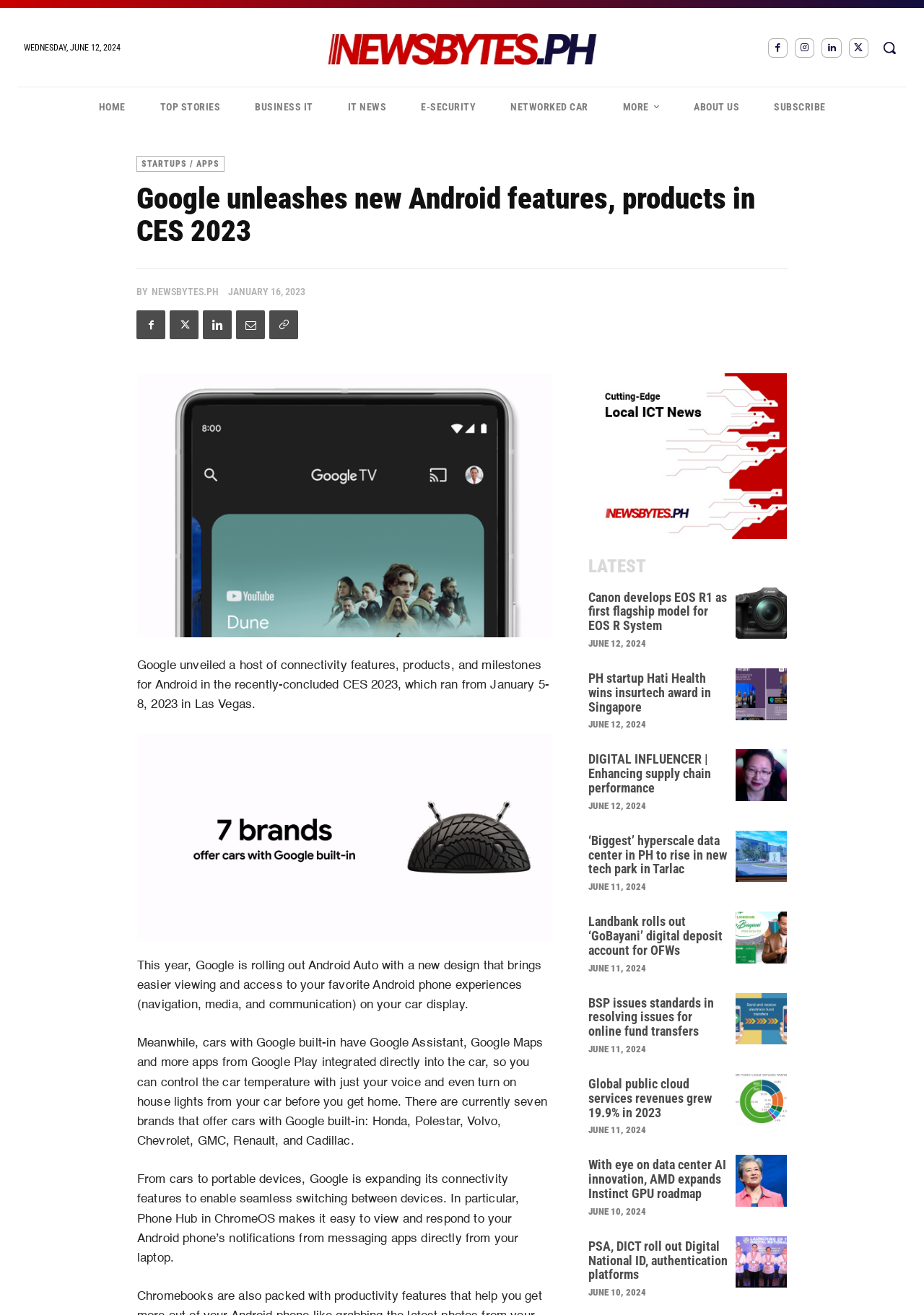Locate the bounding box coordinates of the element that should be clicked to fulfill the instruction: "Click the 'SUBSCRIBE' link".

[0.819, 0.066, 0.912, 0.097]